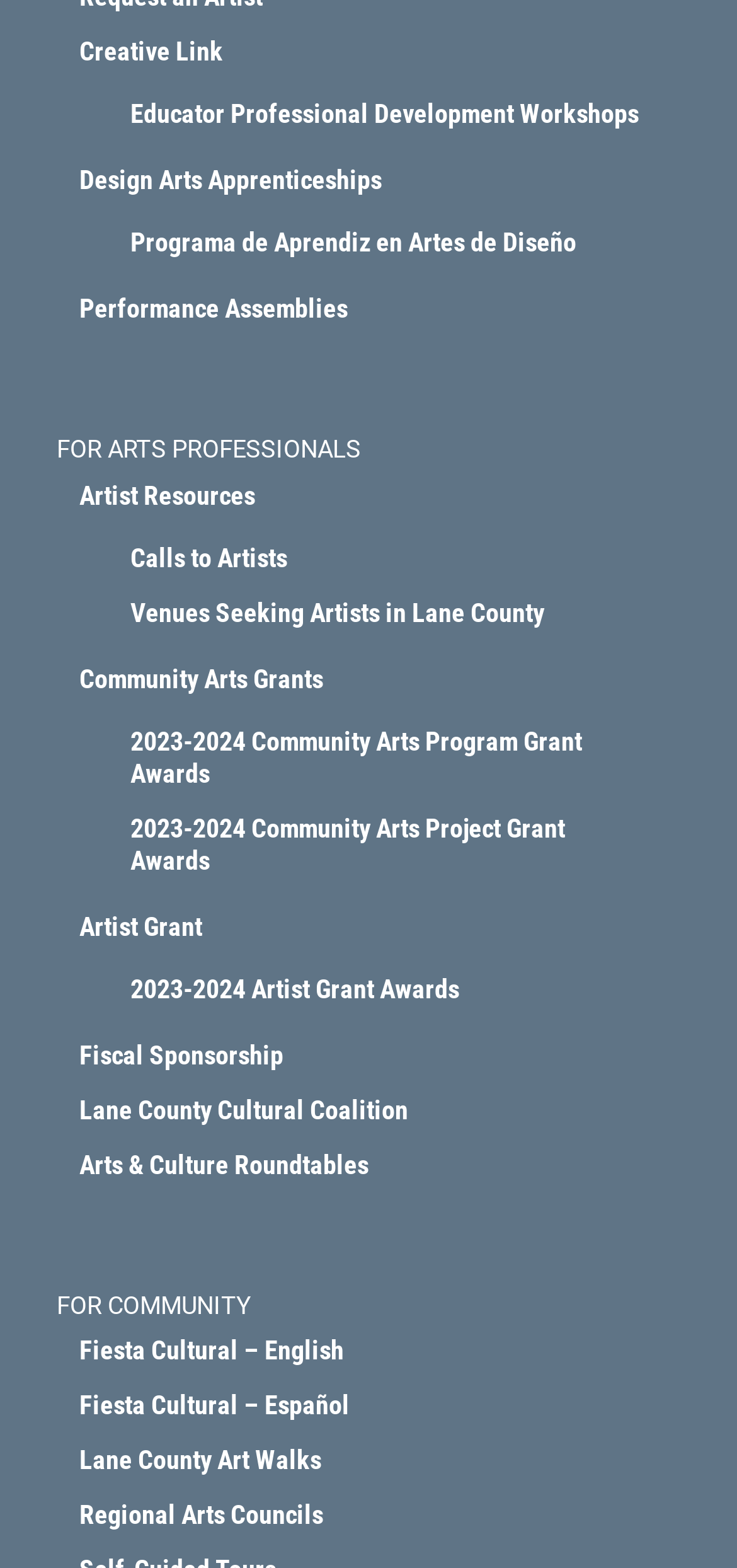Using the format (top-left x, top-left y, bottom-right x, bottom-right y), and given the element description, identify the bounding box coordinates within the screenshot: Community Arts Grants

[0.108, 0.423, 0.897, 0.443]